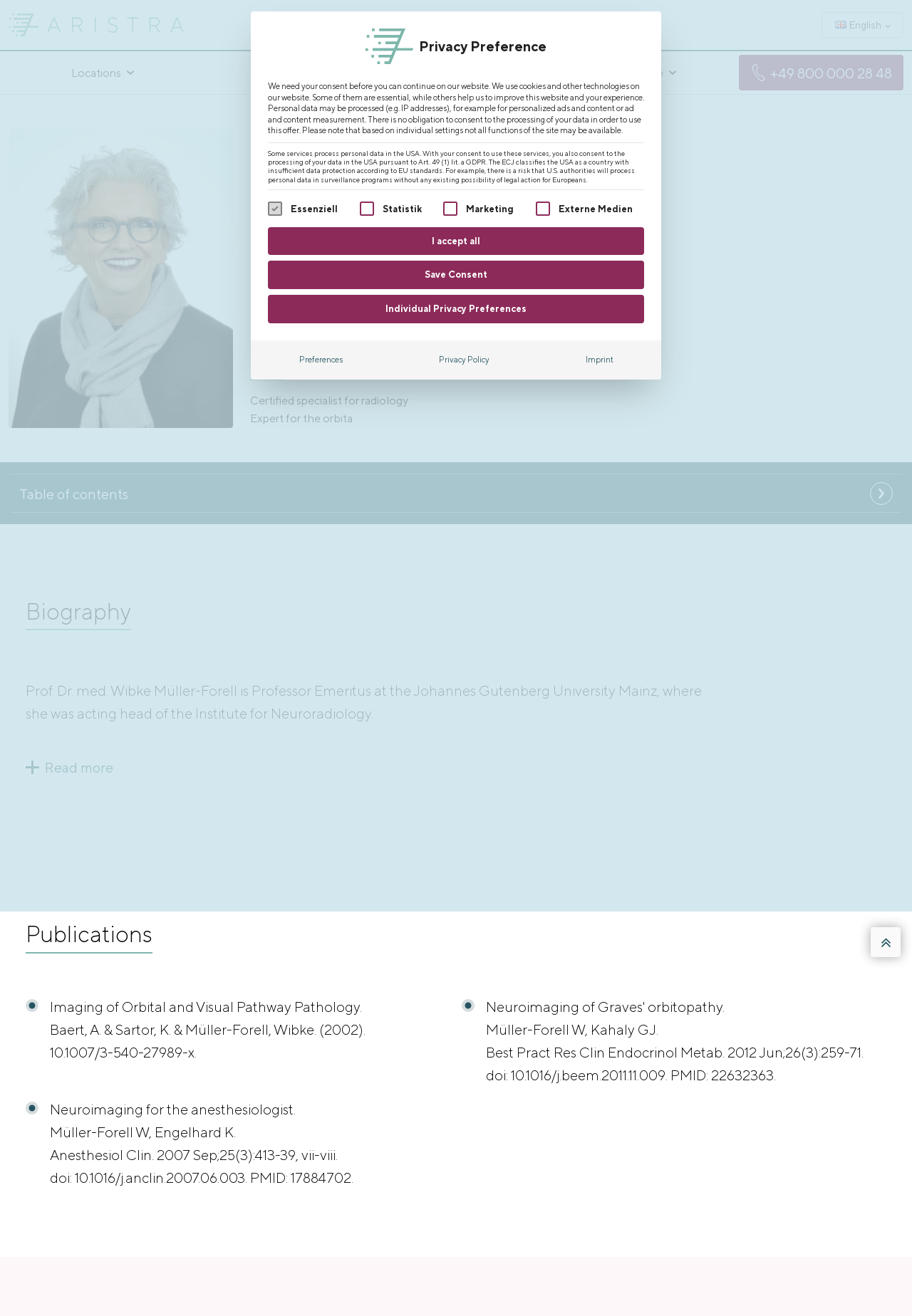Identify the primary heading of the webpage and provide its text.

Prof. Dr. med.
Wibke Müller-Forell